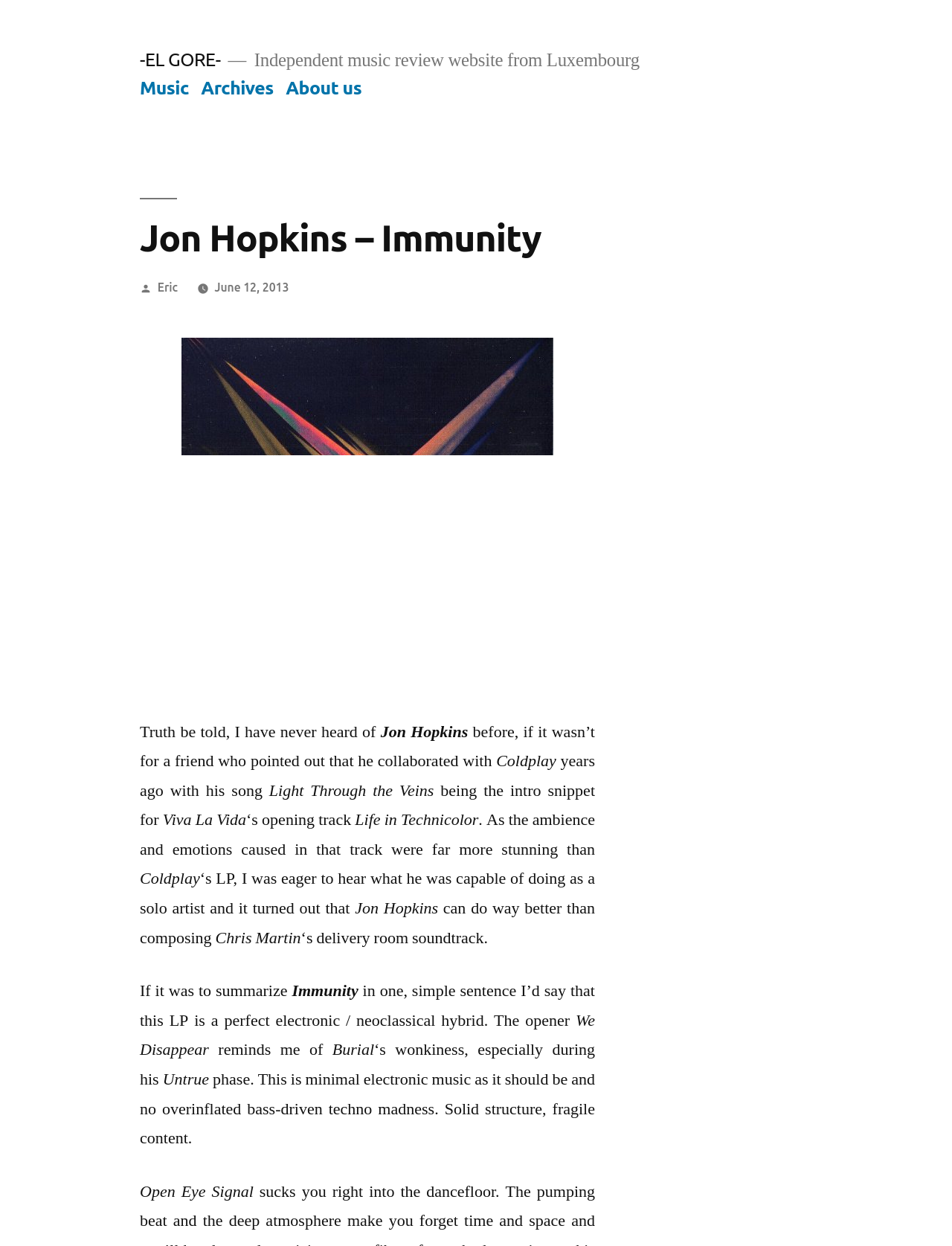Find the primary header on the webpage and provide its text.

Jon Hopkins – Immunity